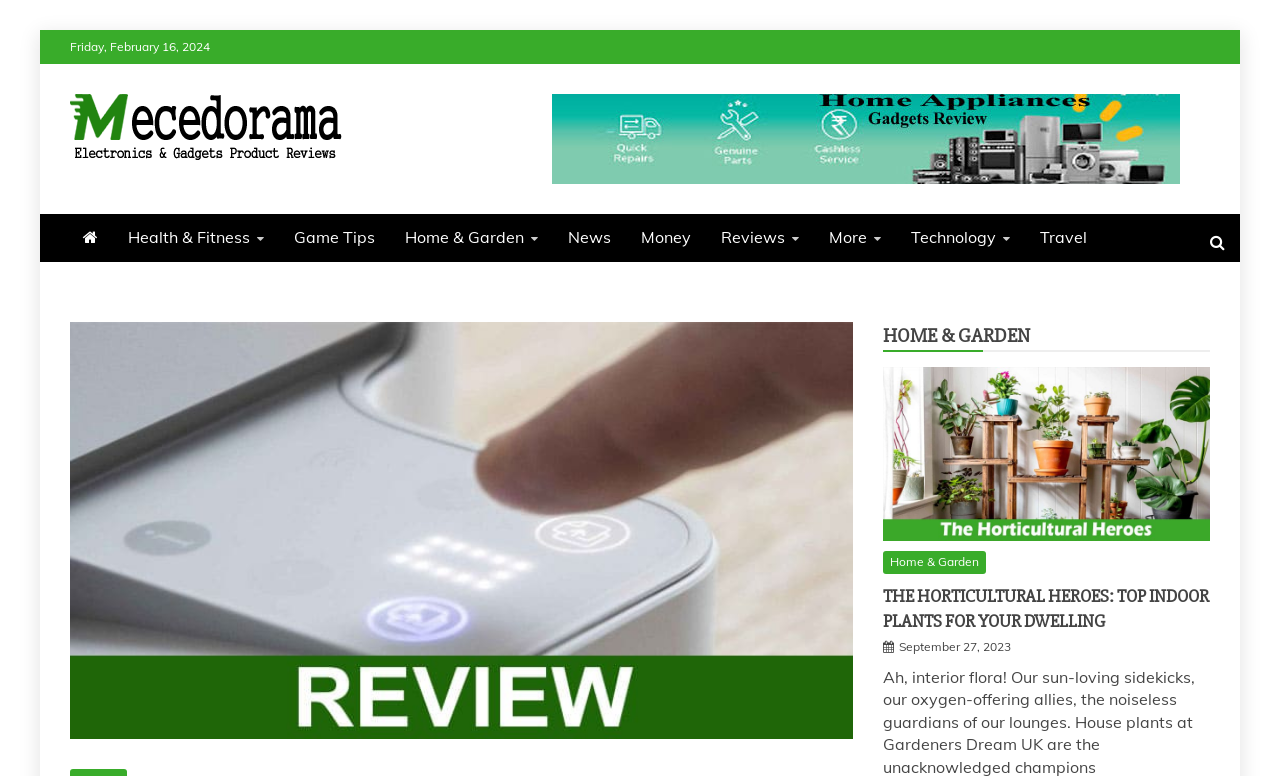Determine the primary headline of the webpage.

Hp Solution Center Flash Error (Jan) Know the Reason!